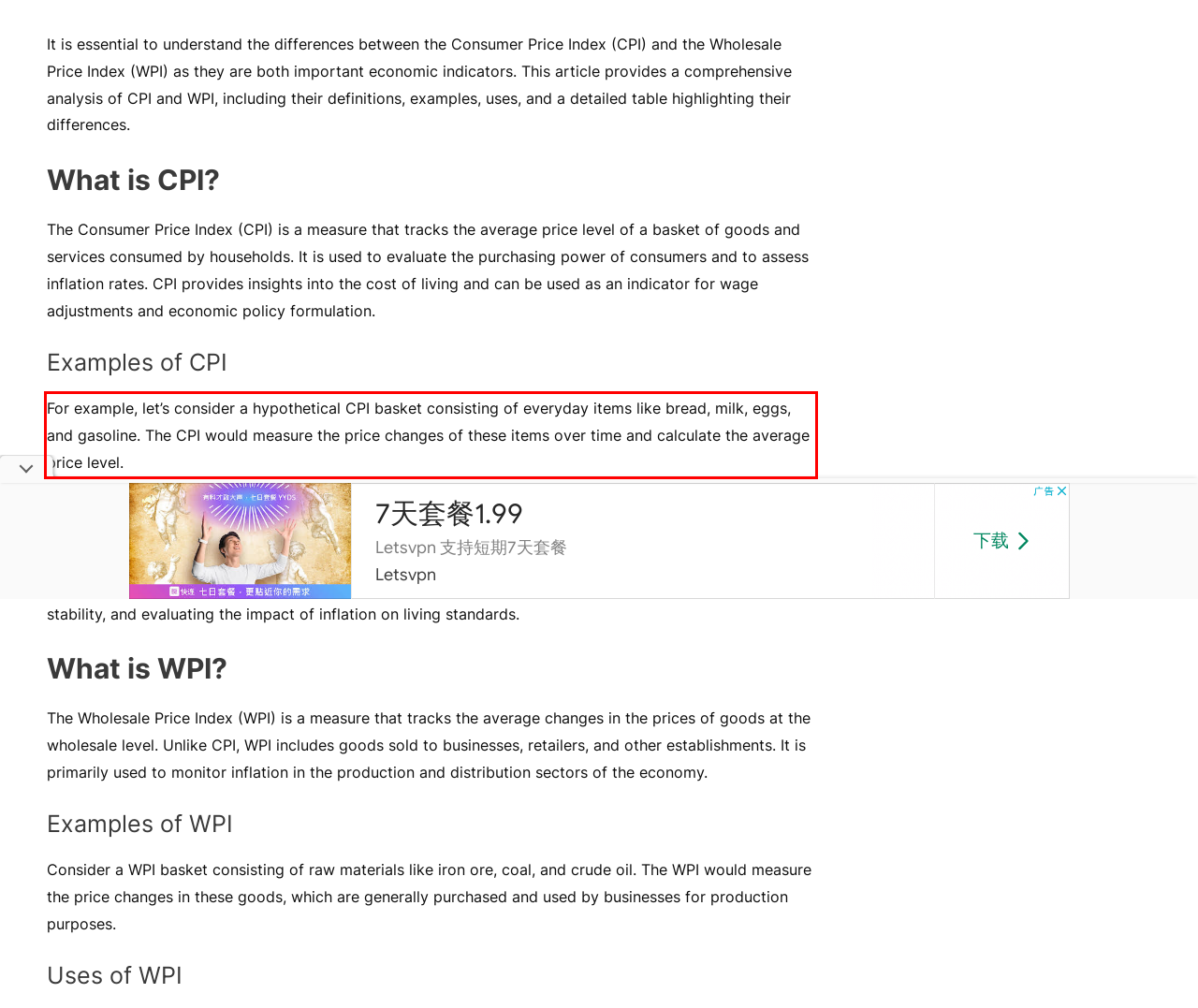Locate the red bounding box in the provided webpage screenshot and use OCR to determine the text content inside it.

For example, let’s consider a hypothetical CPI basket consisting of everyday items like bread, milk, eggs, and gasoline. The CPI would measure the price changes of these items over time and calculate the average price level.